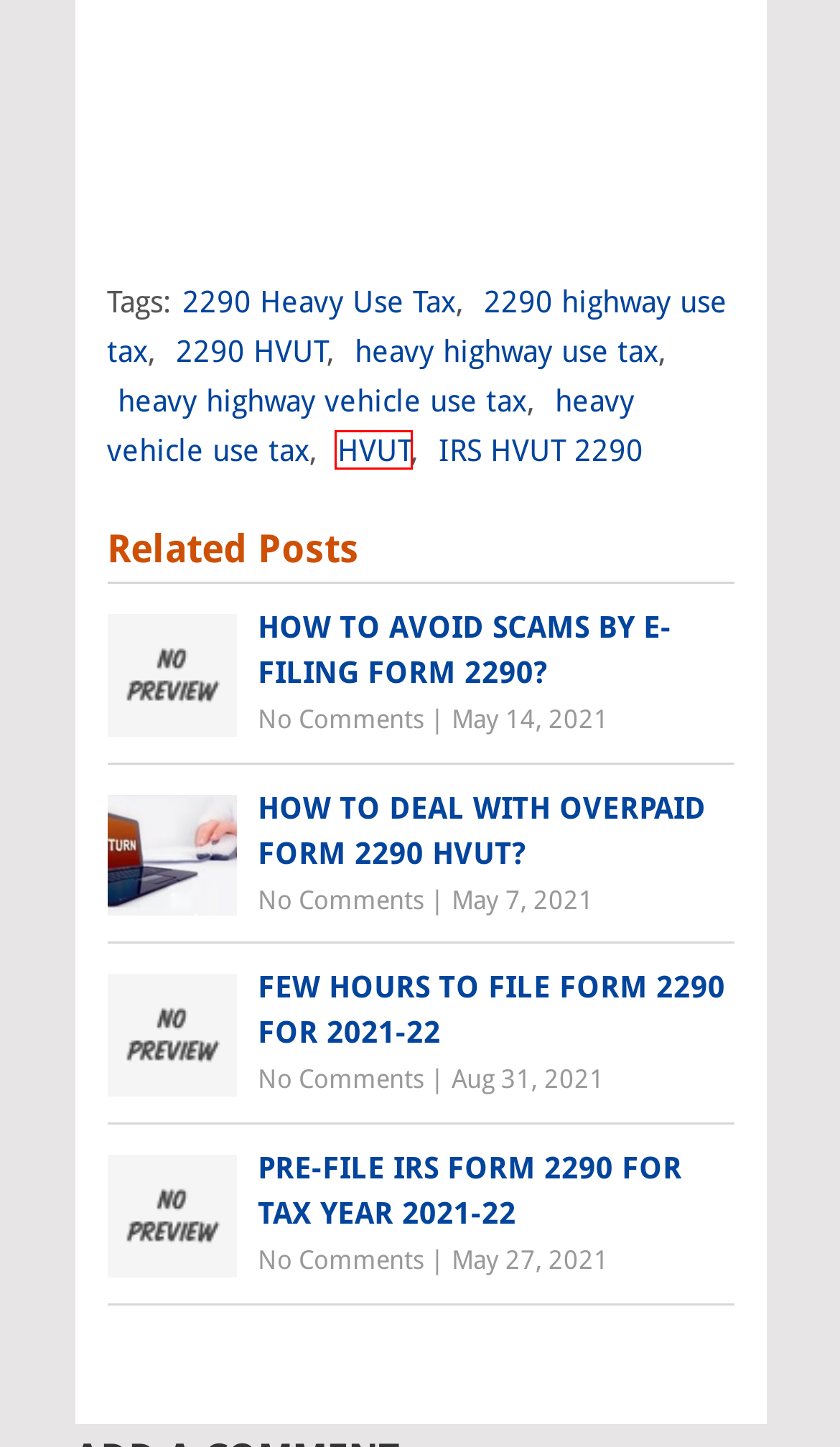You are looking at a screenshot of a webpage with a red bounding box around an element. Determine the best matching webpage description for the new webpage resulting from clicking the element in the red bounding box. Here are the descriptions:
A. heavy highway vehicle use tax – Form 2290 filing – IRS Form HVUT e-file
B. Pre-file IRS Form 2290 for Tax Year 2021-22 – Form 2290 filing – IRS Form HVUT e-file
C. HVUT – Form 2290 filing – IRS Form HVUT e-file
D. Few Hours to File Form 2290 for 2021-22 – Form 2290 filing – IRS Form HVUT e-file
E. heavy highway use tax – Form 2290 filing – IRS Form HVUT e-file
F. 2290 HVUT – Form 2290 filing – IRS Form HVUT e-file
G. How to Avoid Scams by e-filing Form 2290? – Form 2290 filing – IRS Form HVUT e-file
H. 2290 highway use tax – Form 2290 filing – IRS Form HVUT e-file

C